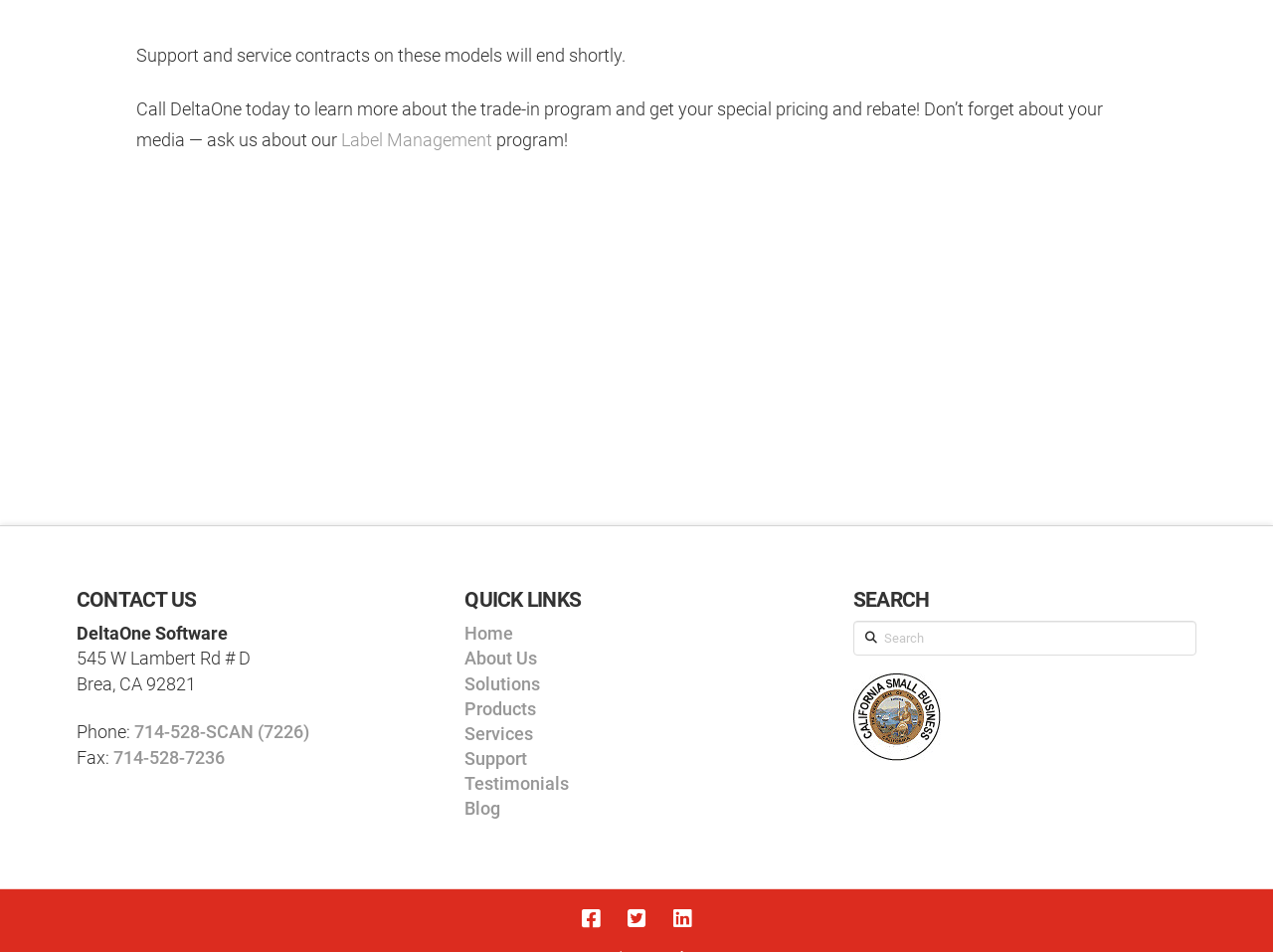Refer to the screenshot and answer the following question in detail:
What is the address?

The address can be found in the CONTACT US section, where it is written as '545 W Lambert Rd # D, Brea, CA 92821'.